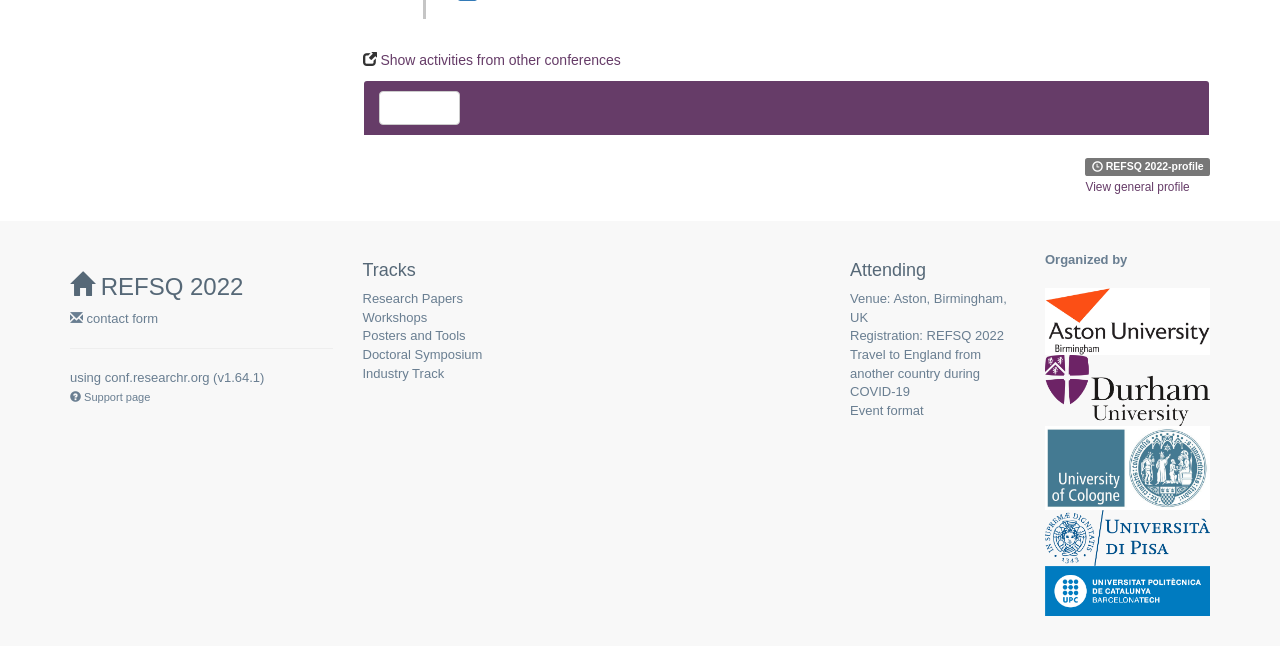Show the bounding box coordinates for the HTML element described as: "Show activities from other conferences".

[0.297, 0.08, 0.485, 0.105]